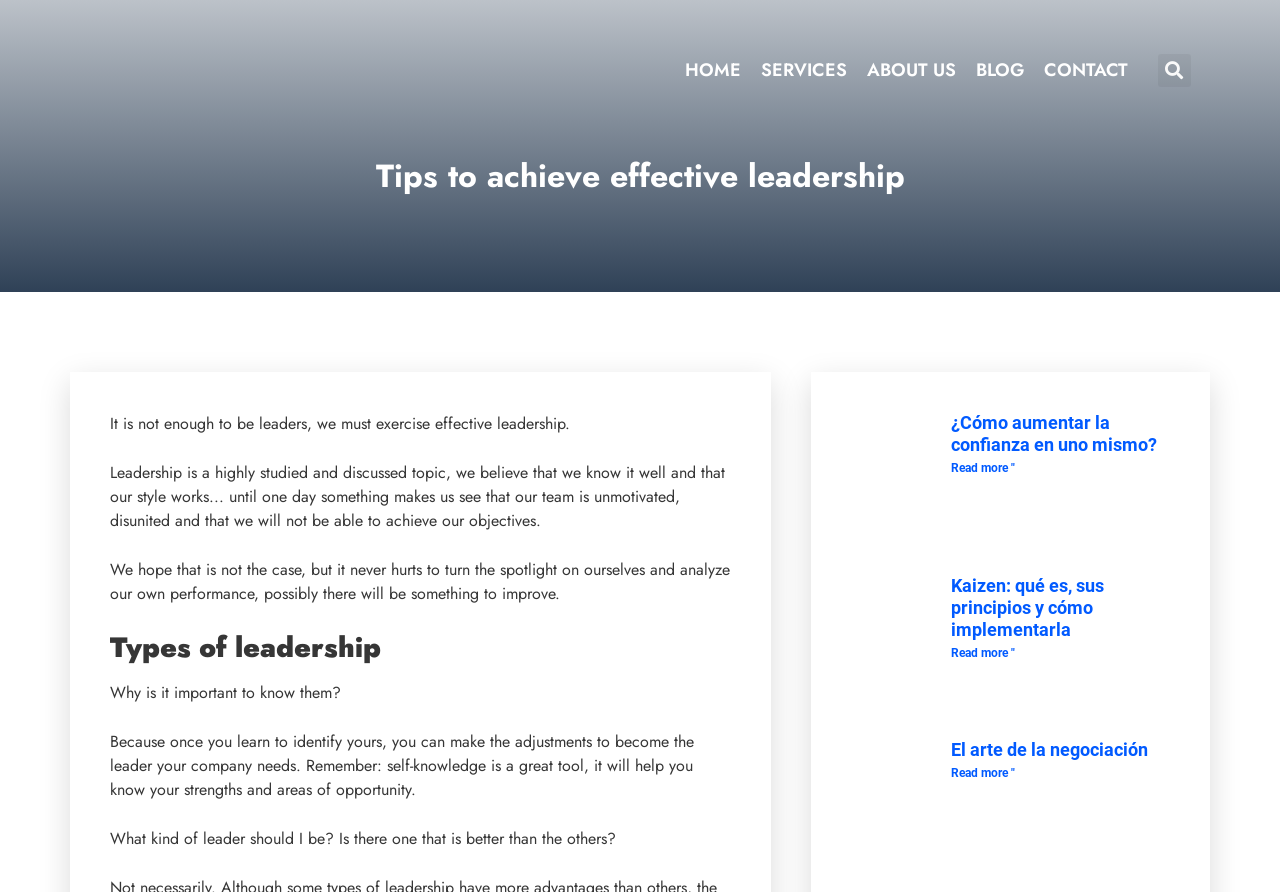Identify the bounding box coordinates of the element to click to follow this instruction: 'Click on the HOME link'. Ensure the coordinates are four float values between 0 and 1, provided as [left, top, right, bottom].

[0.527, 0.053, 0.587, 0.104]